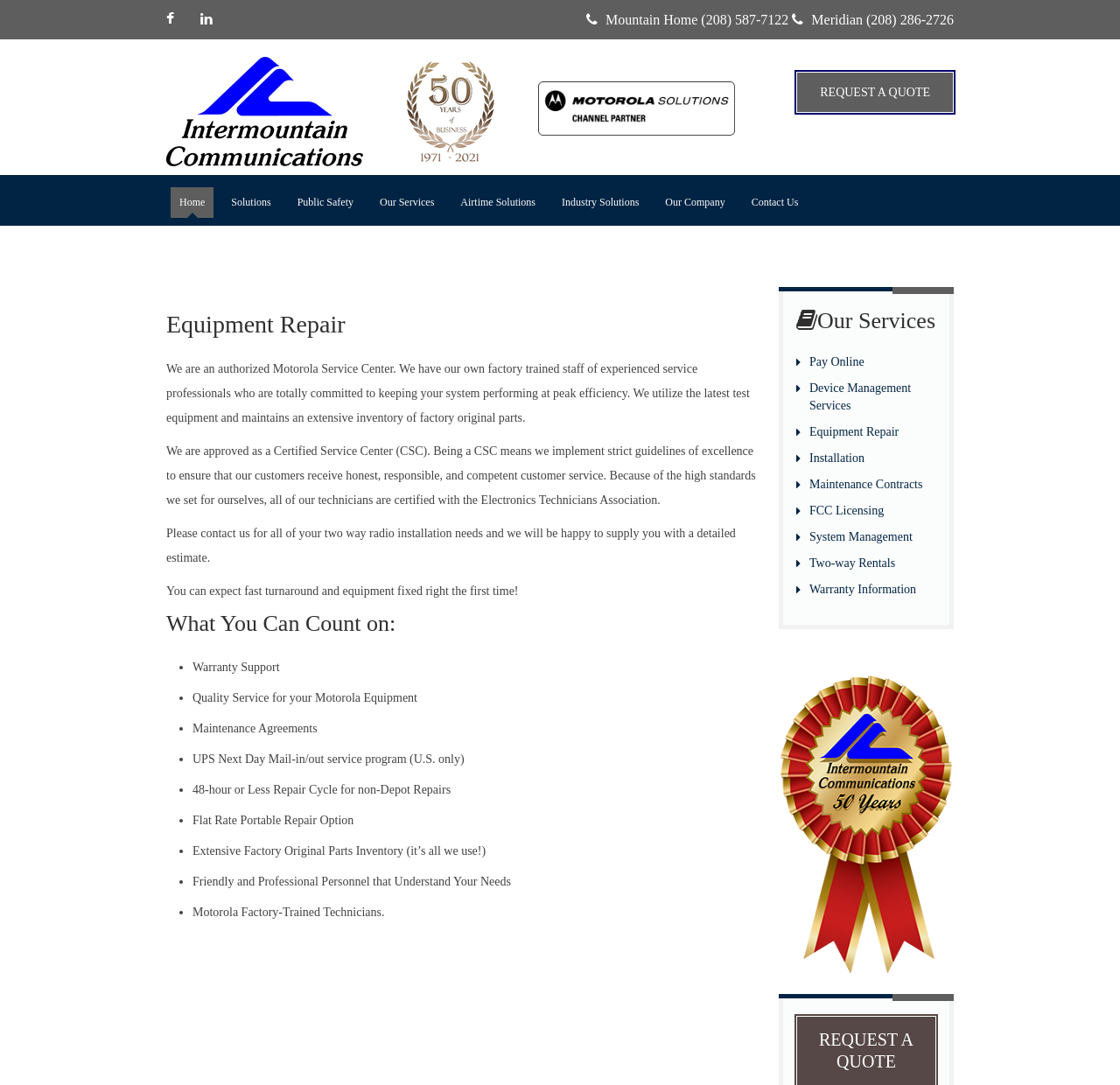Please analyze the image and provide a thorough answer to the question:
What is the name of the company?

I found the company name by looking at the link element with the content 'Intermountain Communications Idaho' and the image element with the same content.